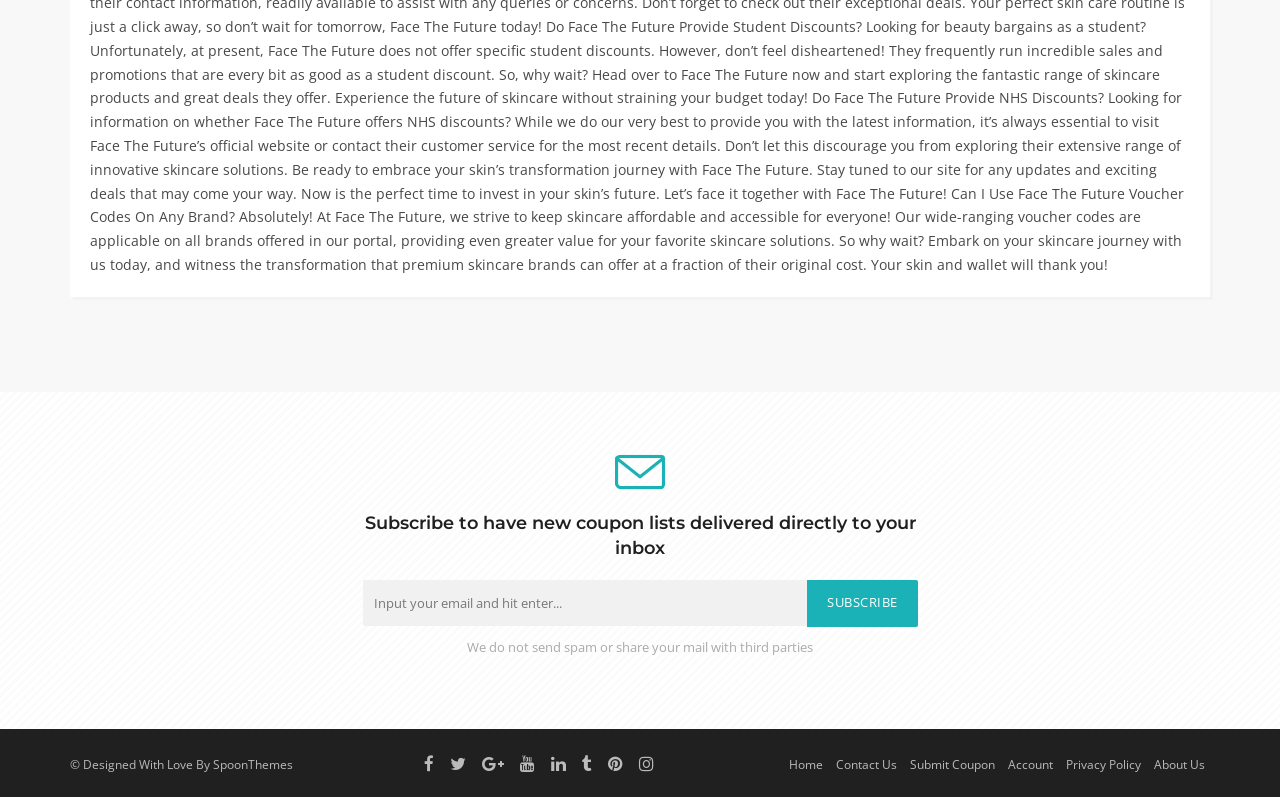What is the function of the 'SUBSCRIBE' button?
Based on the image, provide your answer in one word or phrase.

Subscribe to coupon list